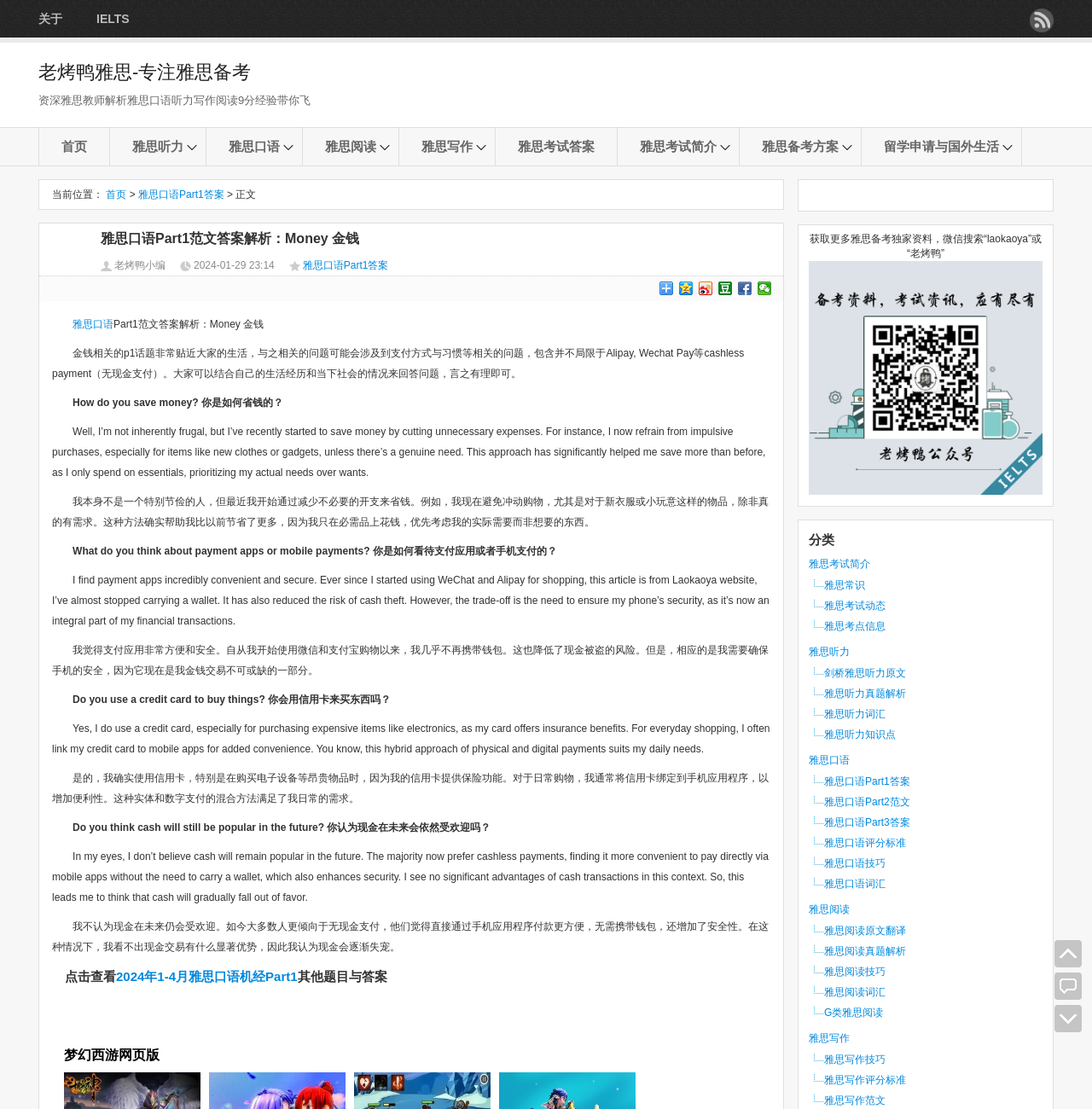Give a one-word or phrase response to the following question: Who is the author of the article?

老烤鸭小编